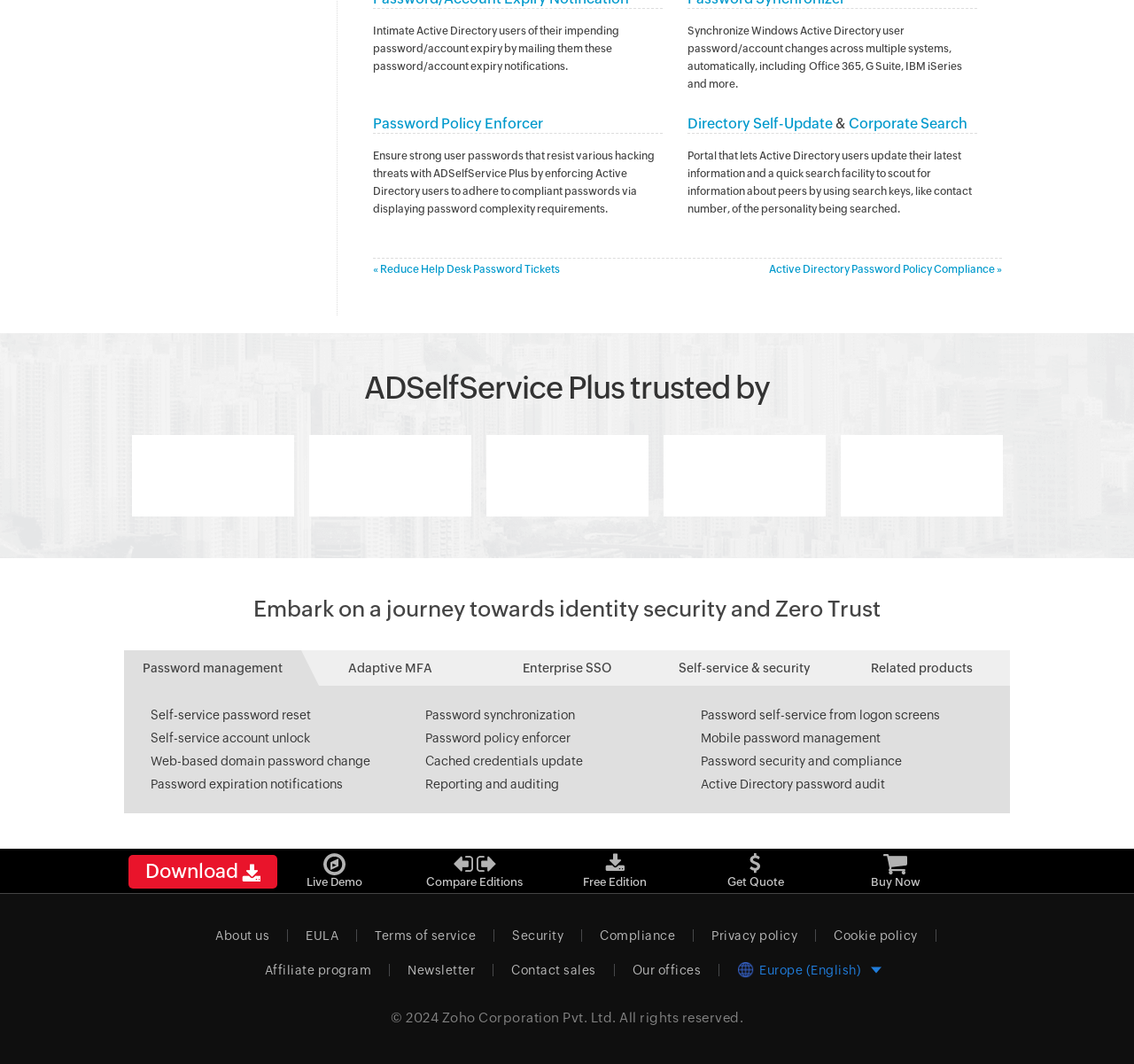Please specify the bounding box coordinates of the clickable region to carry out the following instruction: "Learn about 'Directory Self-Update & Corporate Search'". The coordinates should be four float numbers between 0 and 1, in the format [left, top, right, bottom].

[0.606, 0.108, 0.861, 0.126]